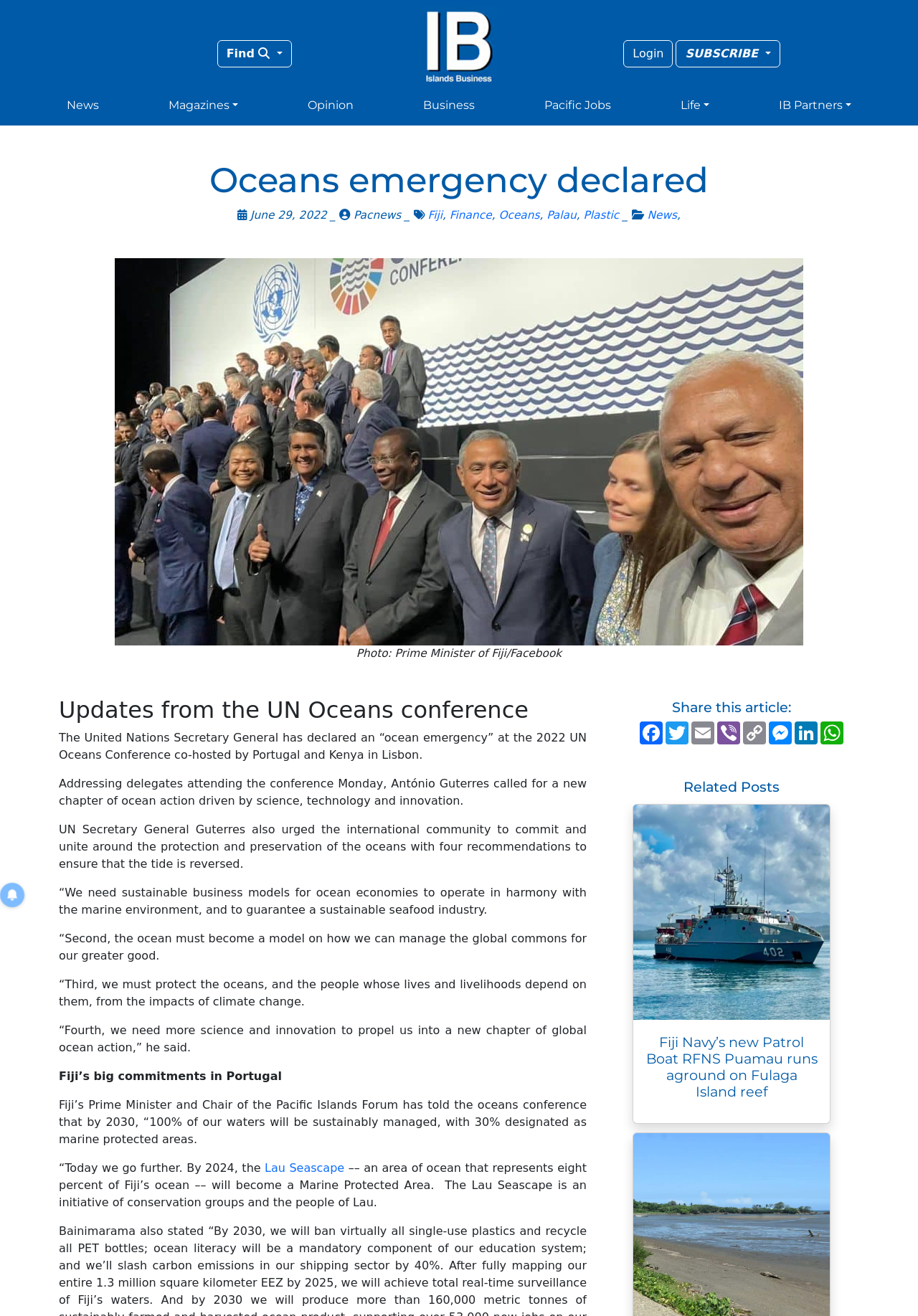What is the date of the article?
Identify the answer in the screenshot and reply with a single word or phrase.

June 29, 2022